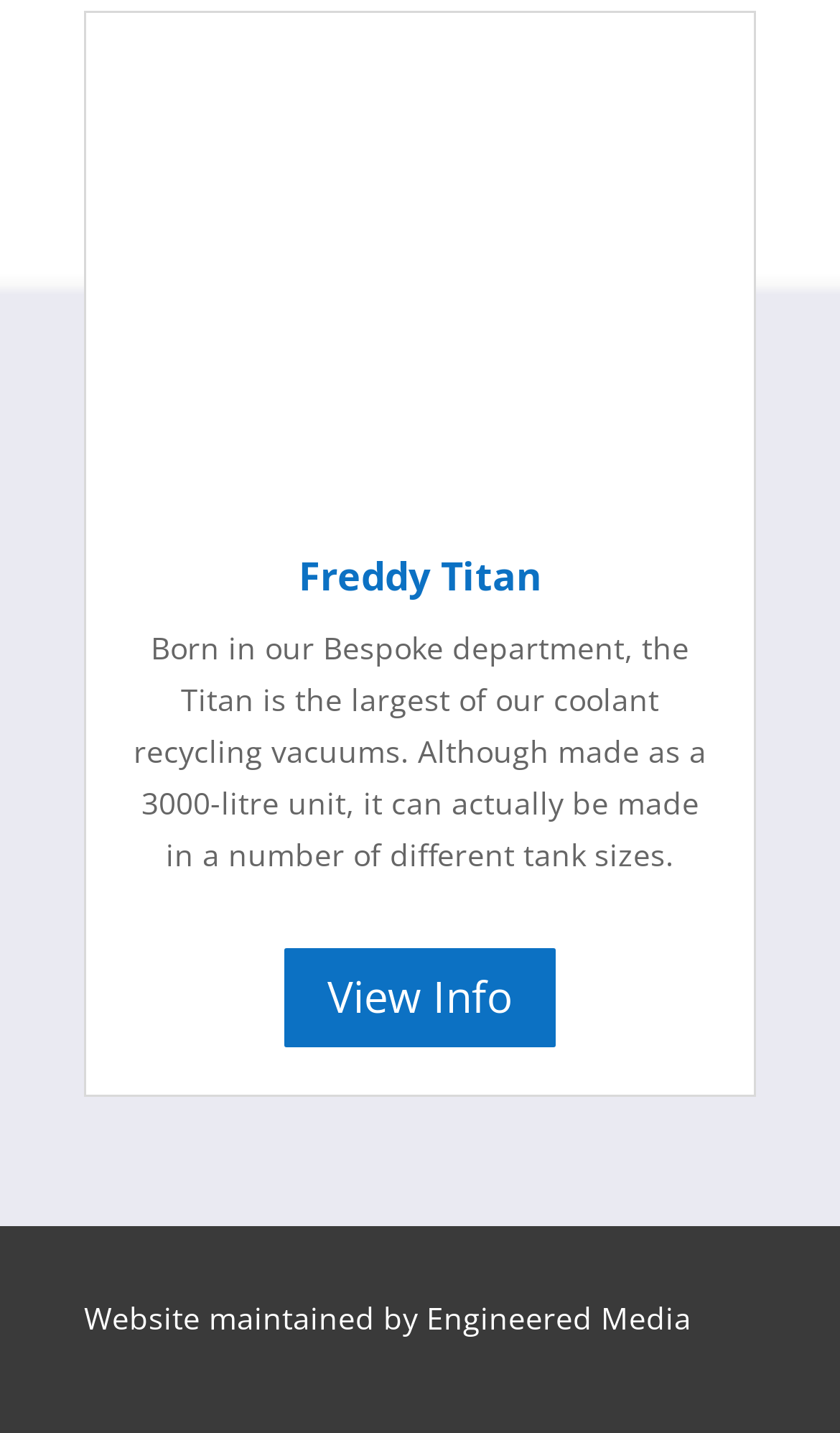Calculate the bounding box coordinates of the UI element given the description: "aria-label="Header Default"".

None